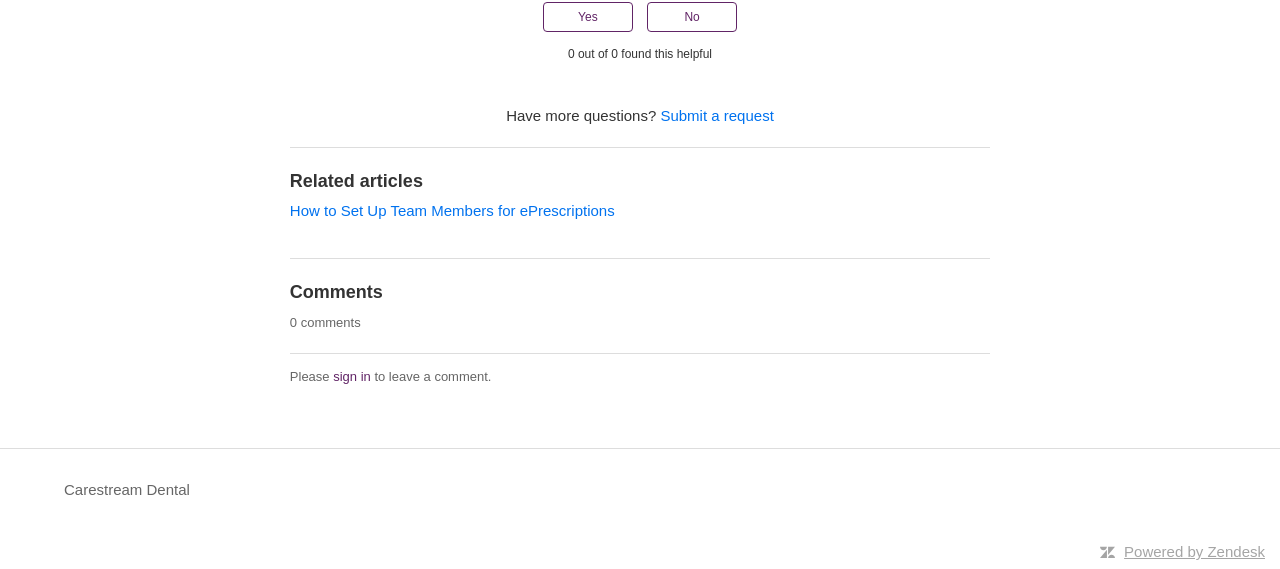Find the bounding box coordinates of the UI element according to this description: "No".

[0.506, 0.004, 0.576, 0.057]